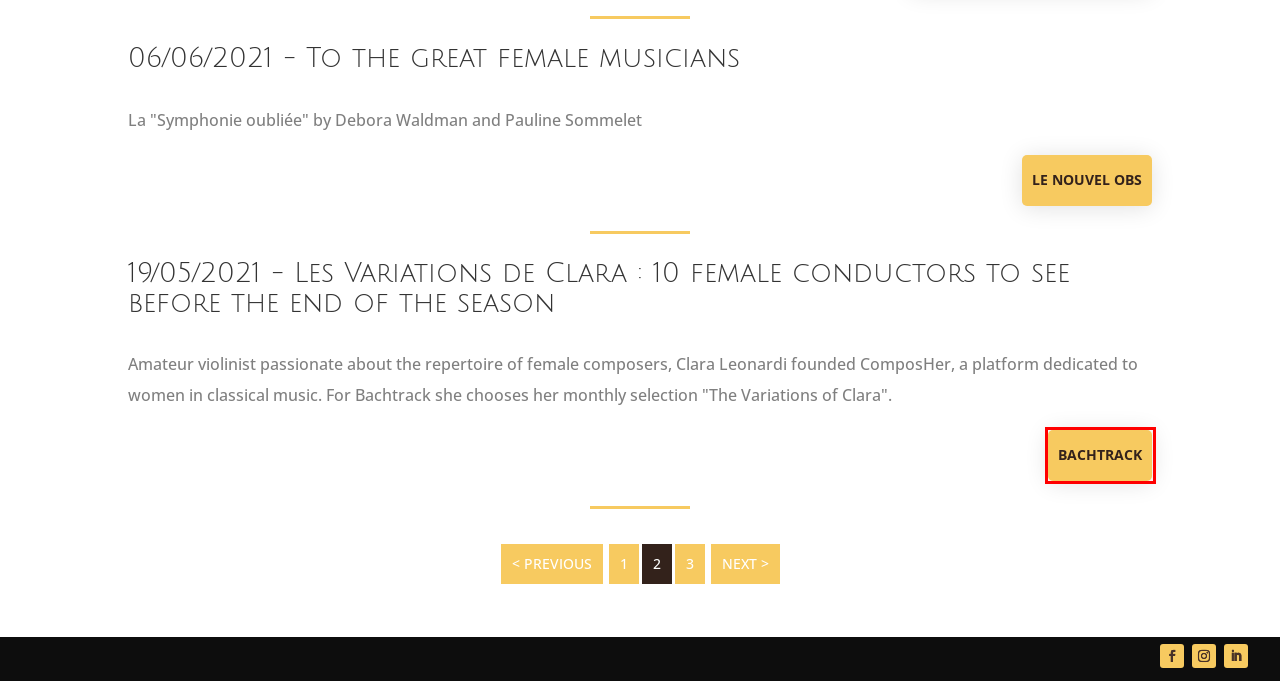A screenshot of a webpage is provided, featuring a red bounding box around a specific UI element. Identify the webpage description that most accurately reflects the new webpage after interacting with the selected element. Here are the candidates:
A. Contact - Debora Waldman
B. Charlotte Sohy, un opulent héritage
C. Presse - Debora Waldman
D. ConcertoNet.com - The Classical Music Network
E. Audiovisual press - Debora Waldman
F. Home - Debora Waldman
G. Idoménée Ier, nouveau roi de Crète en Avignon - Actualités - Ôlyrix
H. Les Variations de Clara : 10 cheffes à voir avant la fin de la saison | Bachtrack

H